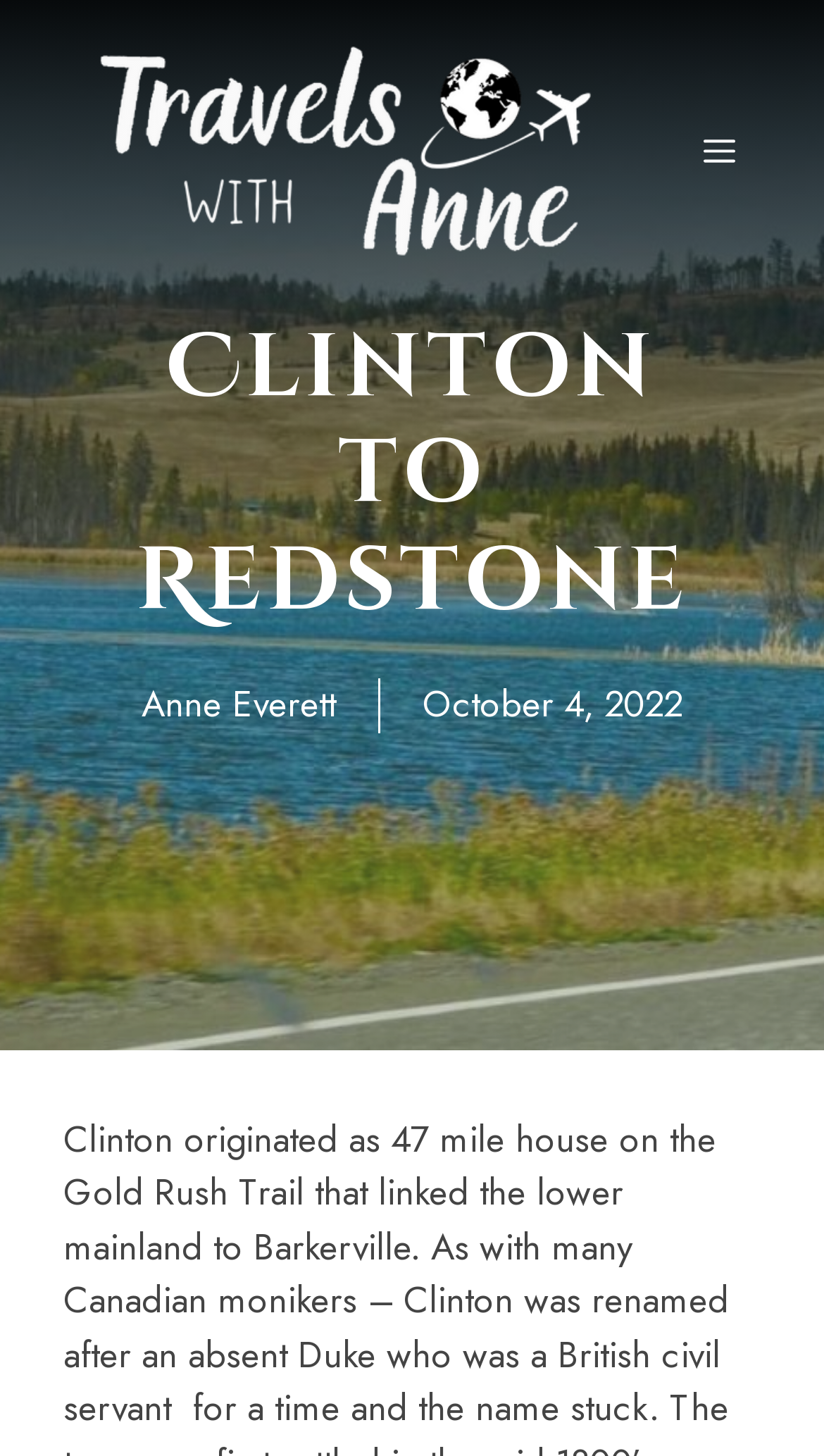When was the article published?
Refer to the image and give a detailed answer to the question.

I found the publication date by looking at the time element that appears next to the author's name, which says 'October 4, 2022'.